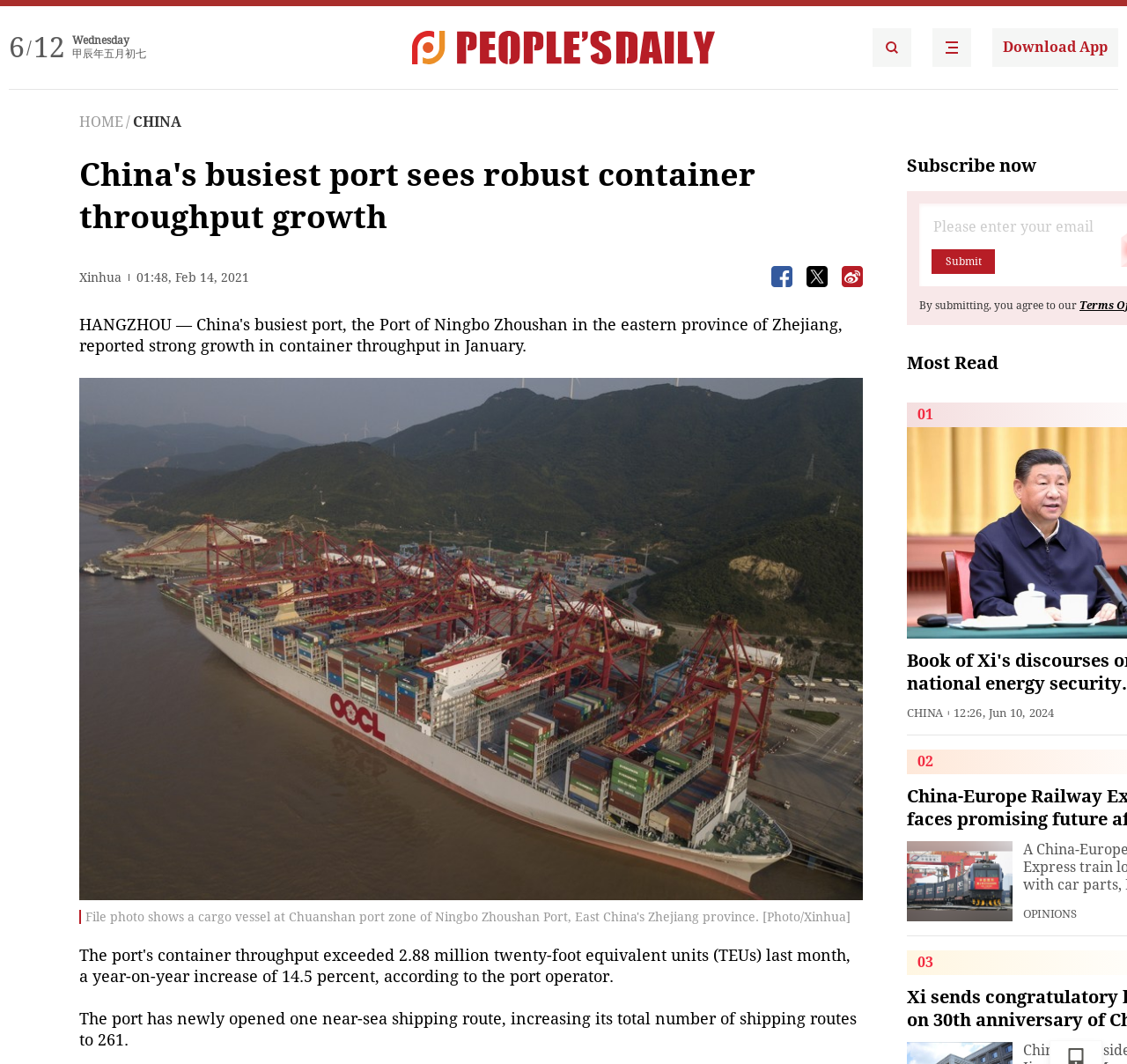Answer this question in one word or a short phrase: What is the category of the news article?

CHINA